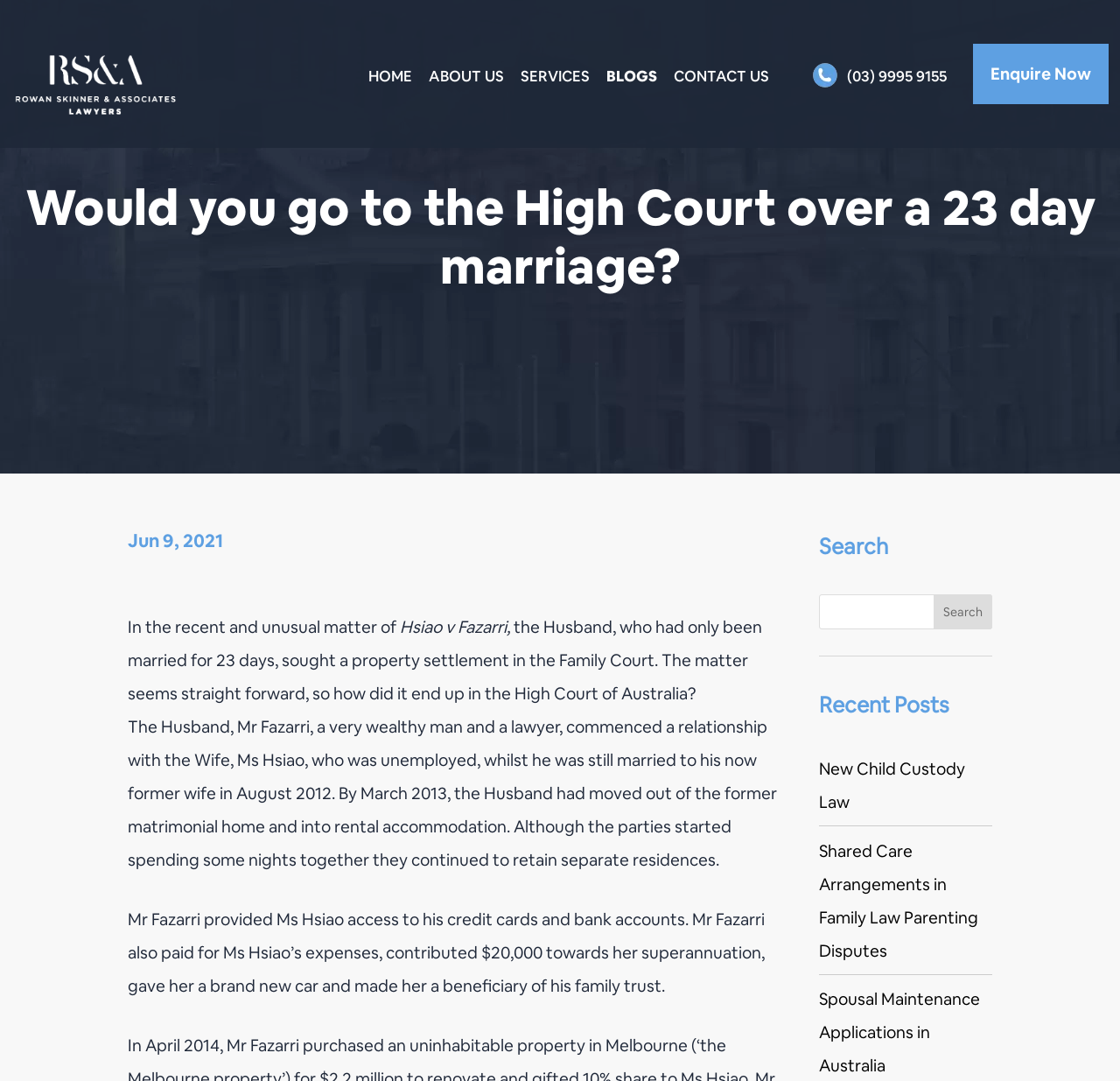Identify the bounding box coordinates of the area you need to click to perform the following instruction: "Click on 'Enquire Now'".

[0.869, 0.04, 0.99, 0.096]